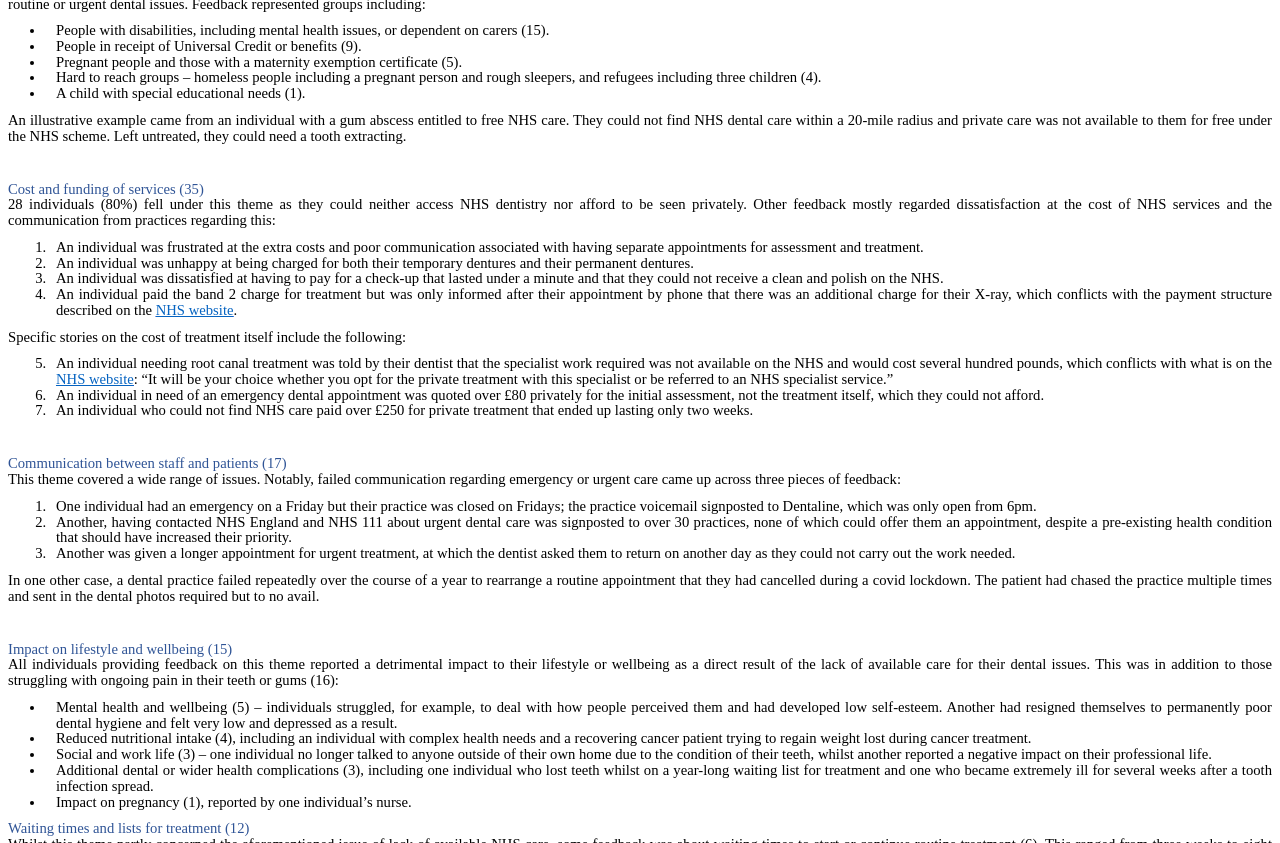What was the cost of private treatment that ended up lasting only two weeks?
Using the image provided, answer with just one word or phrase.

over £250